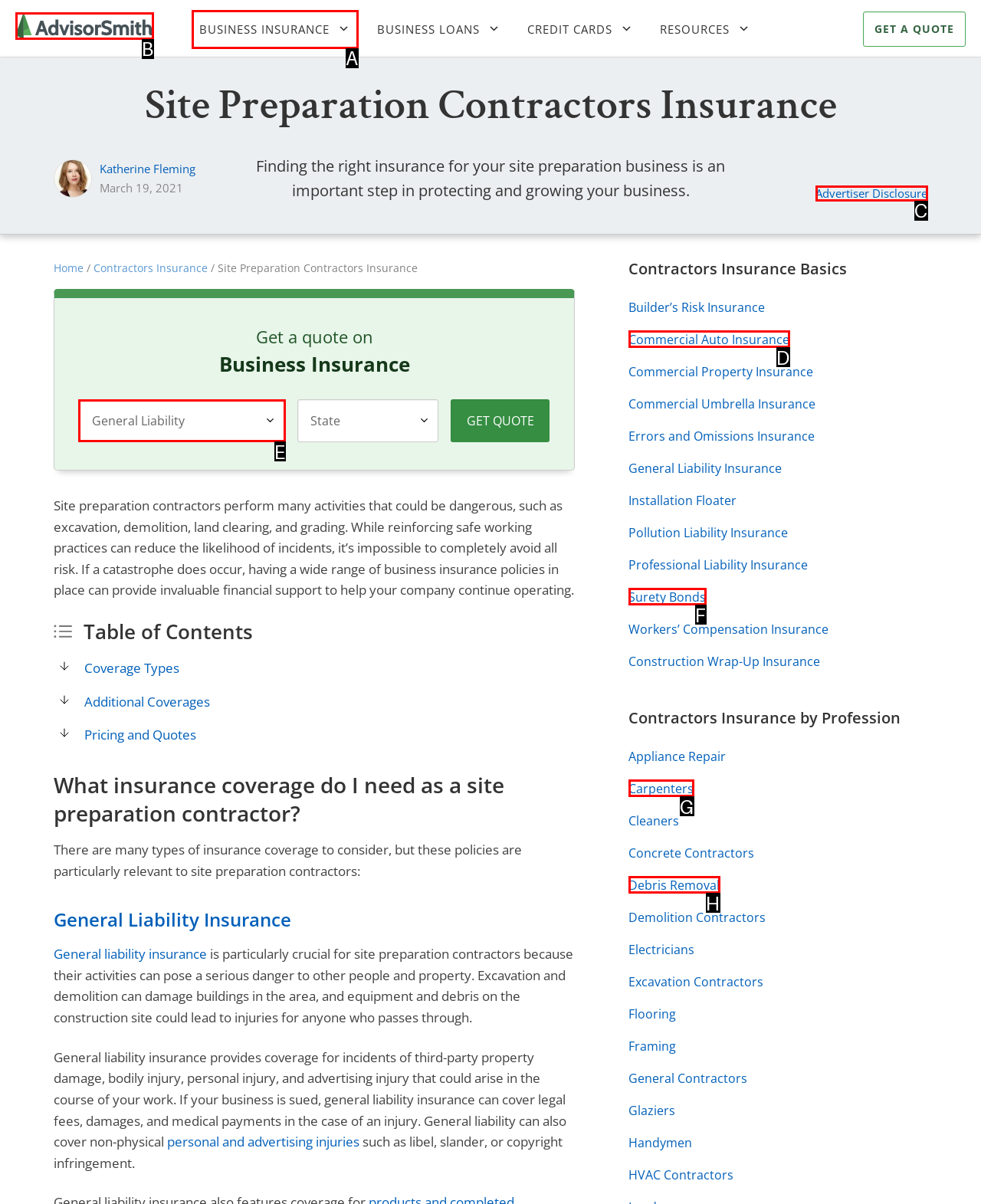Indicate which red-bounded element should be clicked to perform the task: Select an option from the business insurance combobox Answer with the letter of the correct option.

E